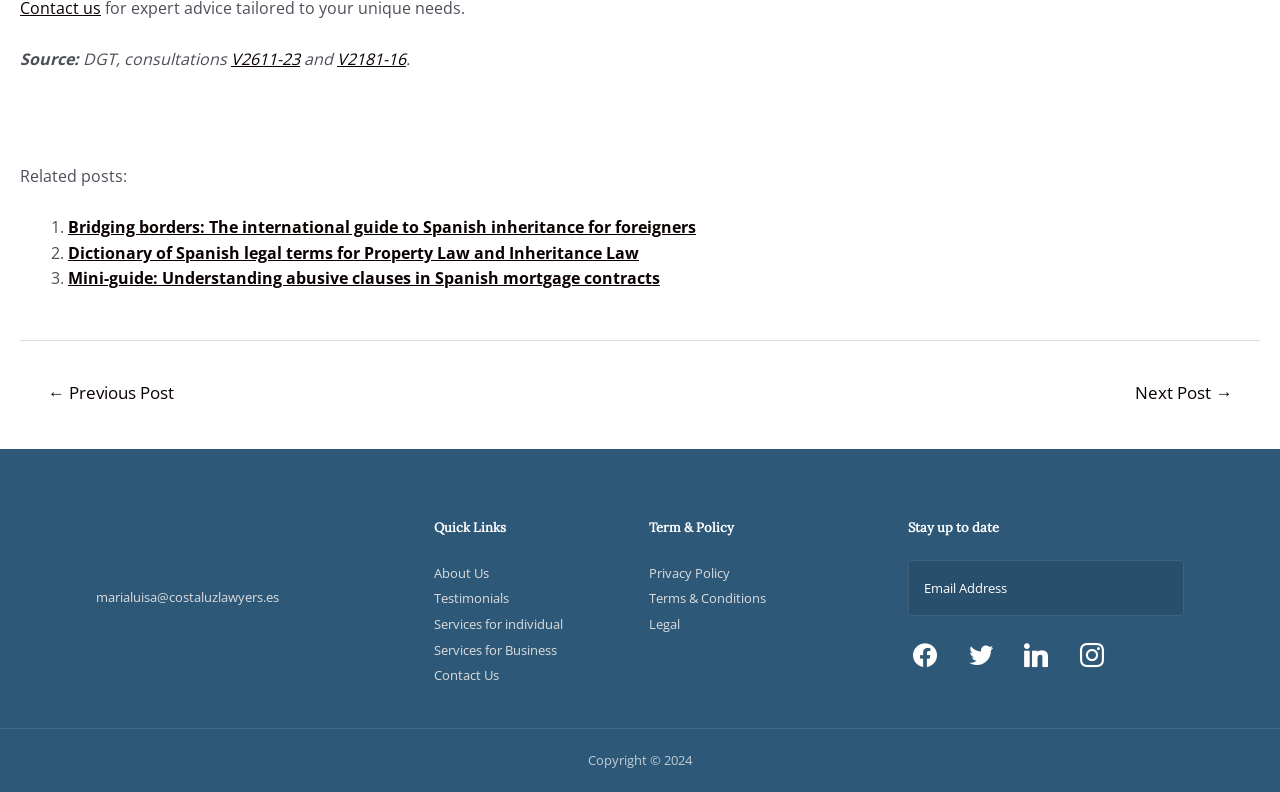Based on the element description, predict the bounding box coordinates (top-left x, top-left y, bottom-right x, bottom-right y) for the UI element in the screenshot: Privacy Policy

[0.507, 0.712, 0.57, 0.735]